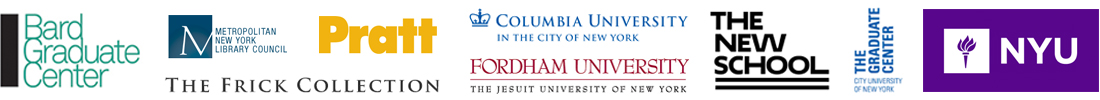Provide a comprehensive description of the image.

The image features a collage of logos from various educational and cultural institutions associated with New York City. Prominent among them are the Bard Graduate Center, Pratt Institute, and Columbia University, showcasing their commitment to scholarship and interdisciplinary collaboration. Other notable logos include the Metropolitan New York Library Council, The Frick Collection, Fordham University, The New School, and The Graduate Center of the City University of New York, along with New York University (NYU). This collection represents a diverse network of organizations dedicated to fostering education, research, and cultural engagement in the arts and humanities.